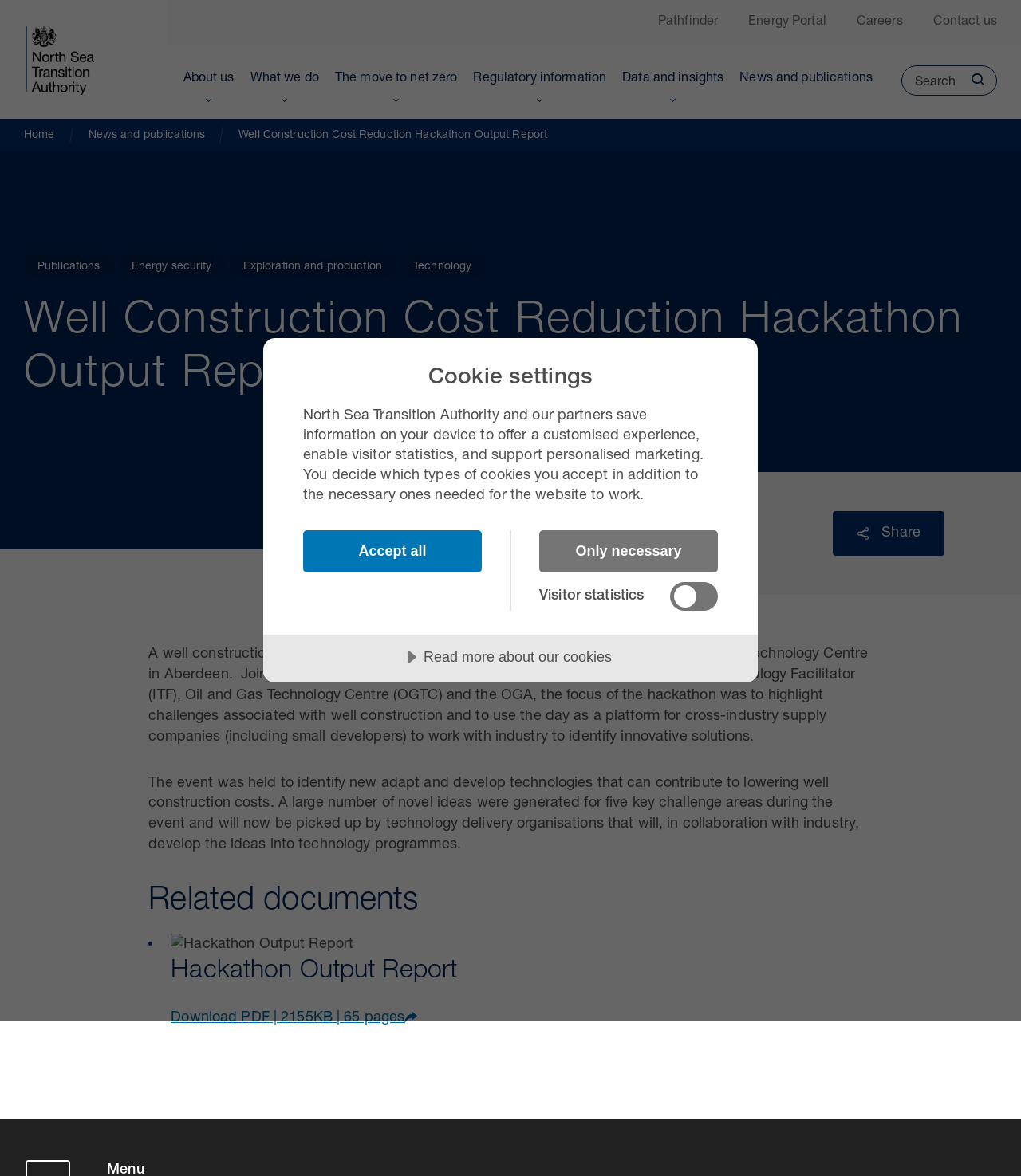Consider the image and give a detailed and elaborate answer to the question: 
What type of information is saved on the device?

The text 'North Sea Transition Authority and our partners save information on your device...' indicates that the type of information saved on the device is cookies.